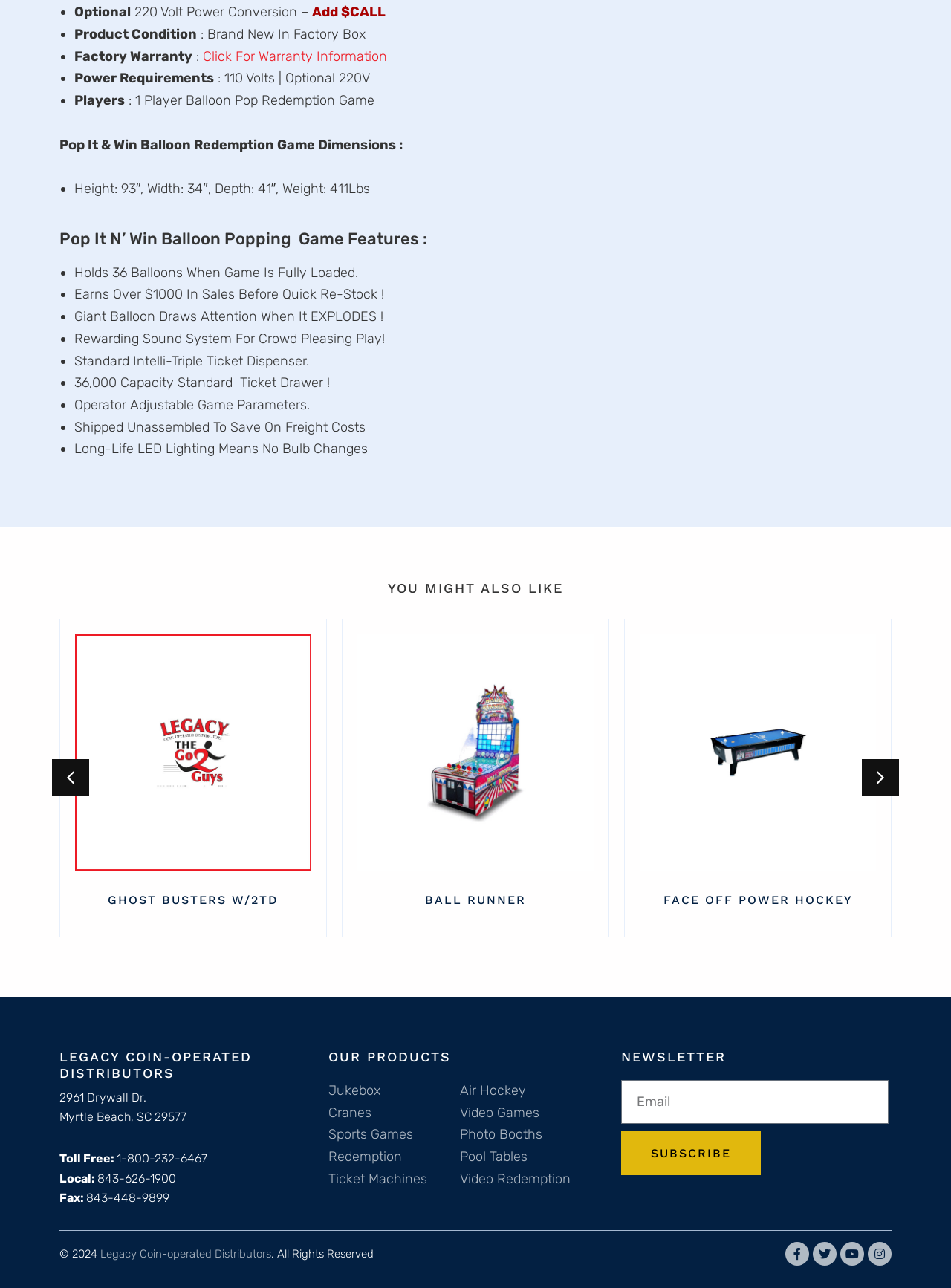Identify the bounding box coordinates of the area that should be clicked in order to complete the given instruction: "Click the 'Next' button". The bounding box coordinates should be four float numbers between 0 and 1, i.e., [left, top, right, bottom].

[0.906, 0.59, 0.945, 0.618]